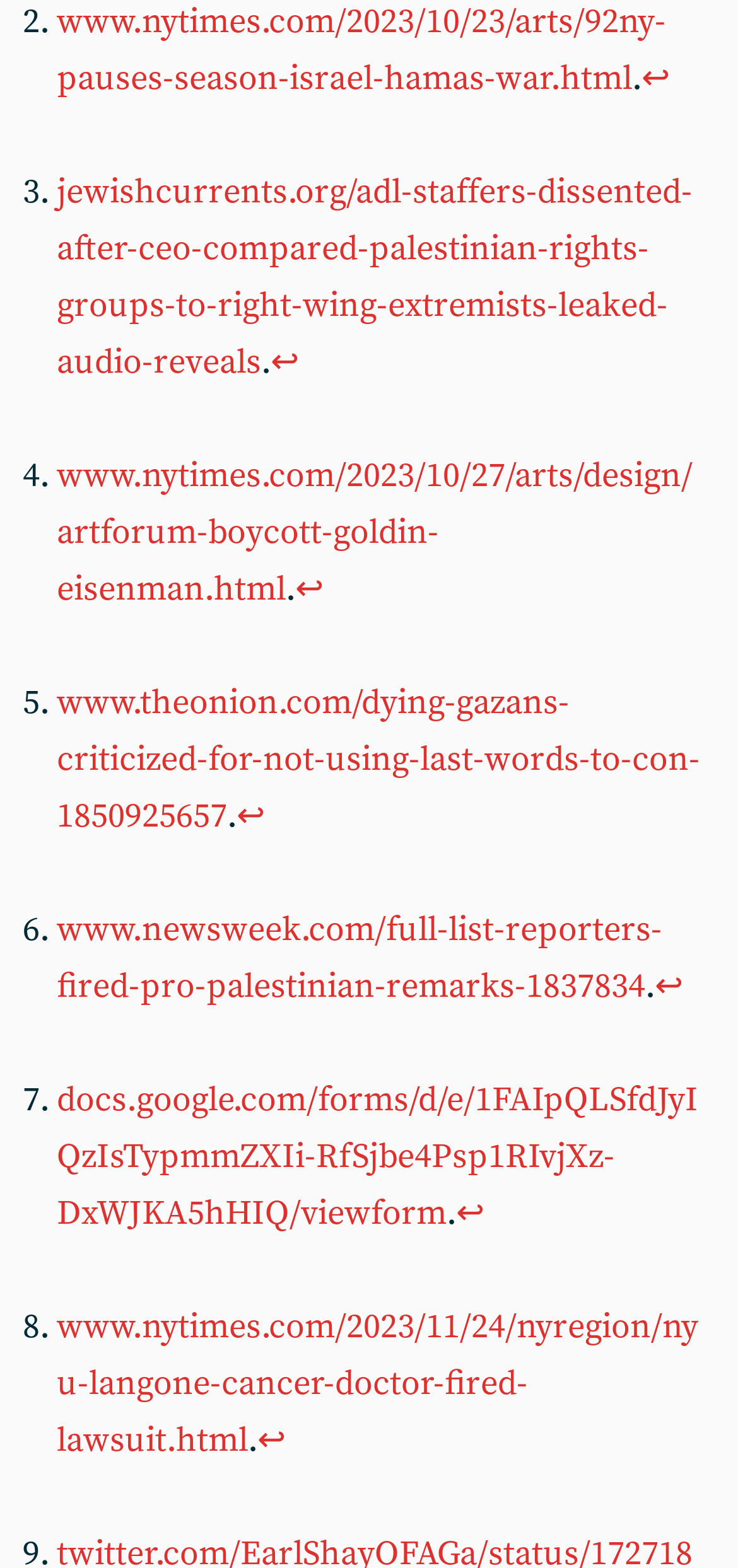What is the purpose of the '↩︎' links?
Give a one-word or short phrase answer based on the image.

To go back